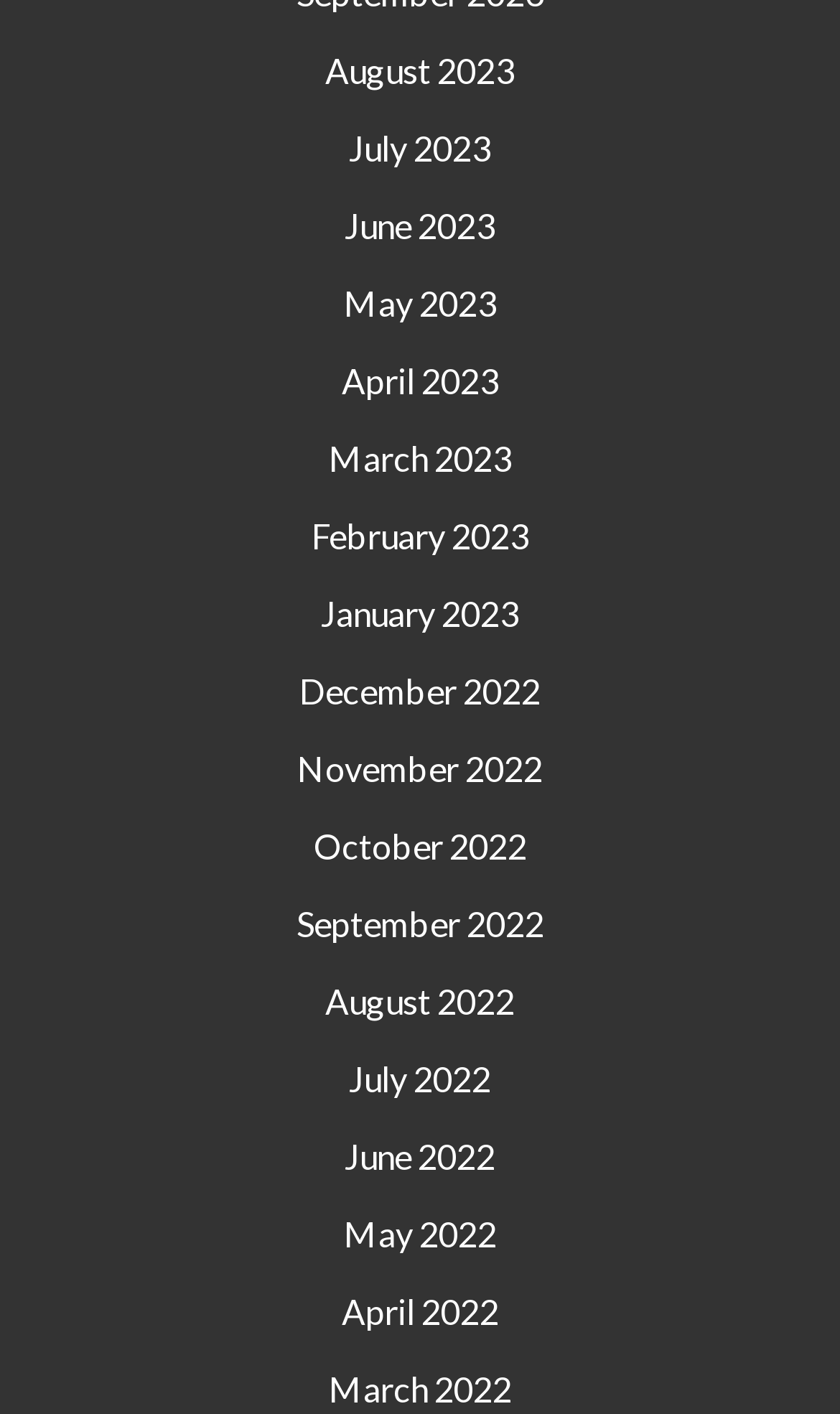Determine the bounding box coordinates of the section I need to click to execute the following instruction: "Show comment option menu". Provide the coordinates as four float numbers between 0 and 1, i.e., [left, top, right, bottom].

None